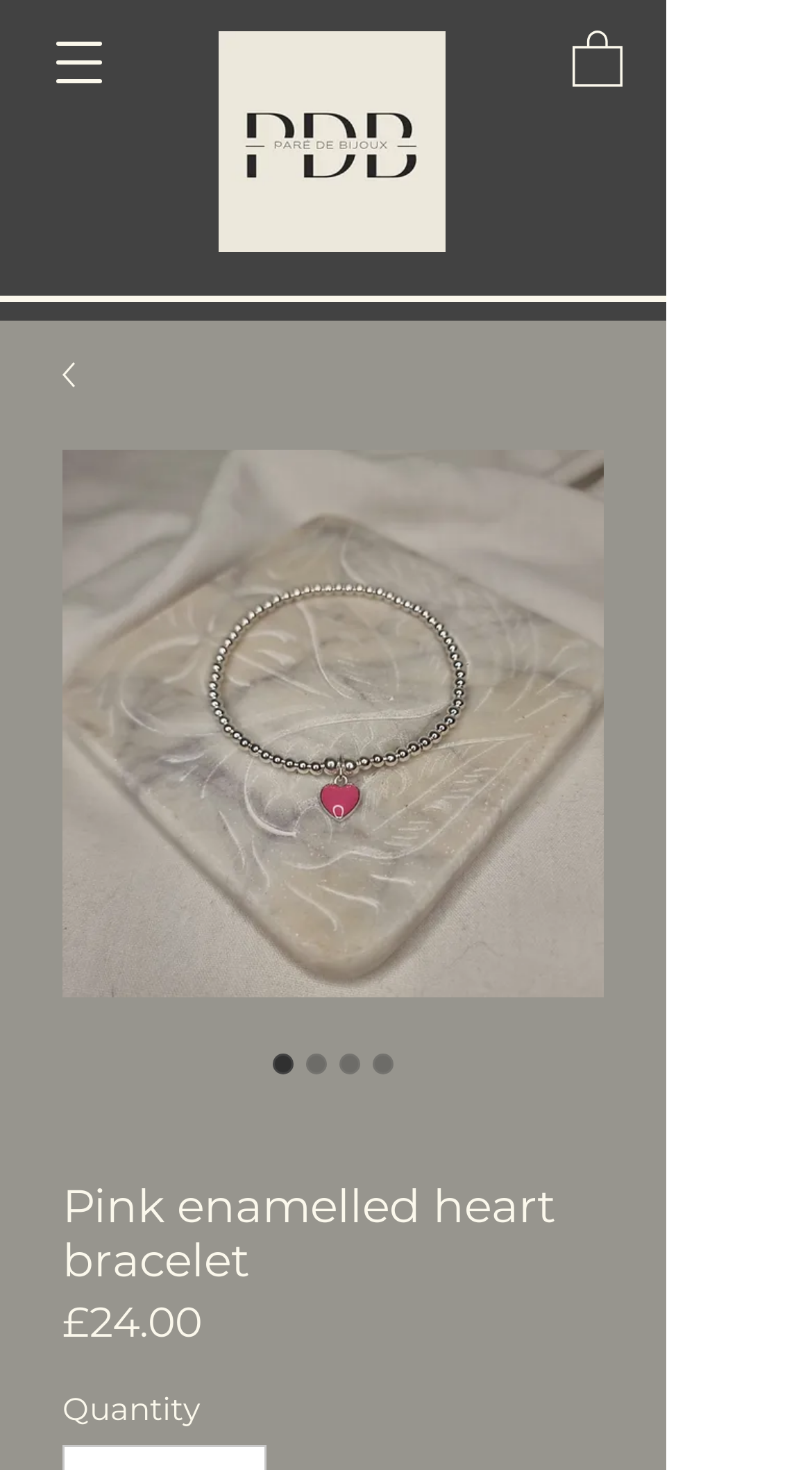Provide a thorough description of this webpage.

This webpage is about a pink enamelled heart bracelet. At the top left, there is a button to open a navigation menu. On the top right, there is a link with an image. Below the link, there is a large image of the bracelet, taking up most of the width of the page. 

Underneath the large image, there are several elements arranged horizontally. From left to right, there is a link with a small image, a large image of the bracelet with the text "Pink enamelled heart bracelet", and four radio buttons with the same text, but only one of them is checked. 

Below these elements, there is a heading that reads "Pink enamelled heart bracelet". Underneath the heading, there are two lines of text. The first line has the price "£24.00" on the left and the text "Price" on the right. The second line has the text "Quantity" on the left.